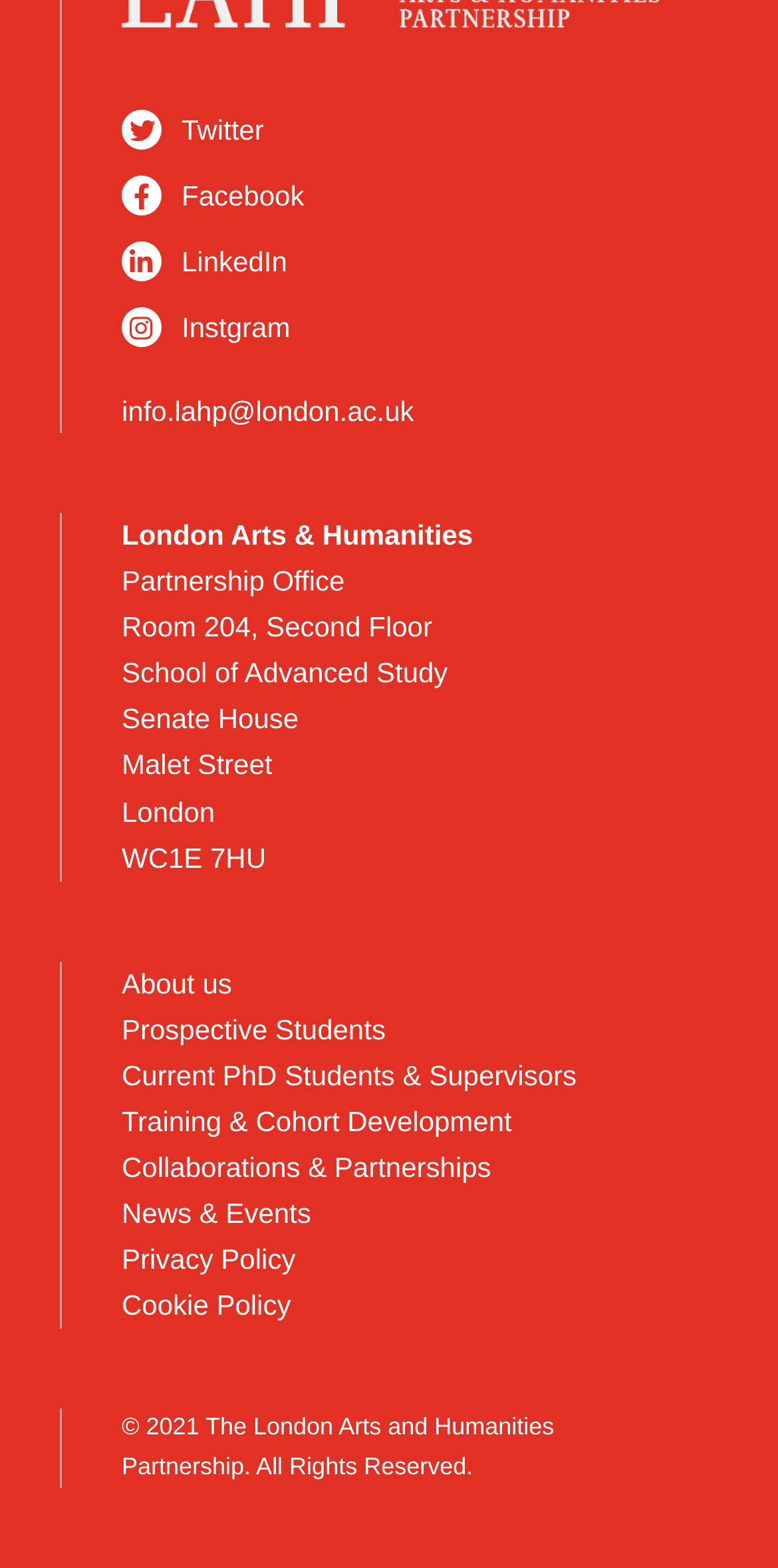Using the element description provided, determine the bounding box coordinates in the format (top-left x, top-left y, bottom-right x, bottom-right y). Ensure that all values are floating point numbers between 0 and 1. Element description: Collaborations & Partnerships

[0.156, 0.734, 0.631, 0.755]